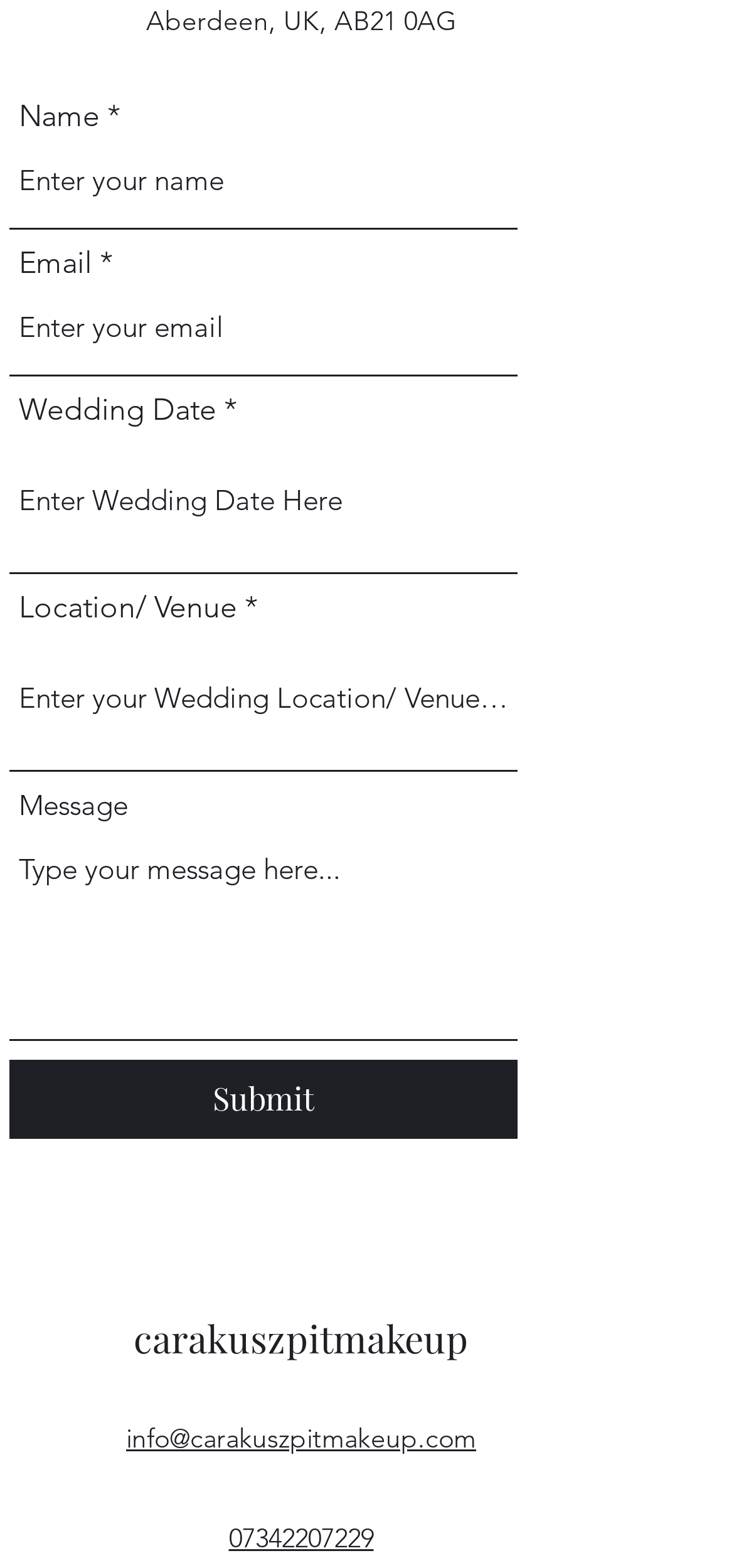Answer the question using only a single word or phrase: 
How many text fields are required?

Two